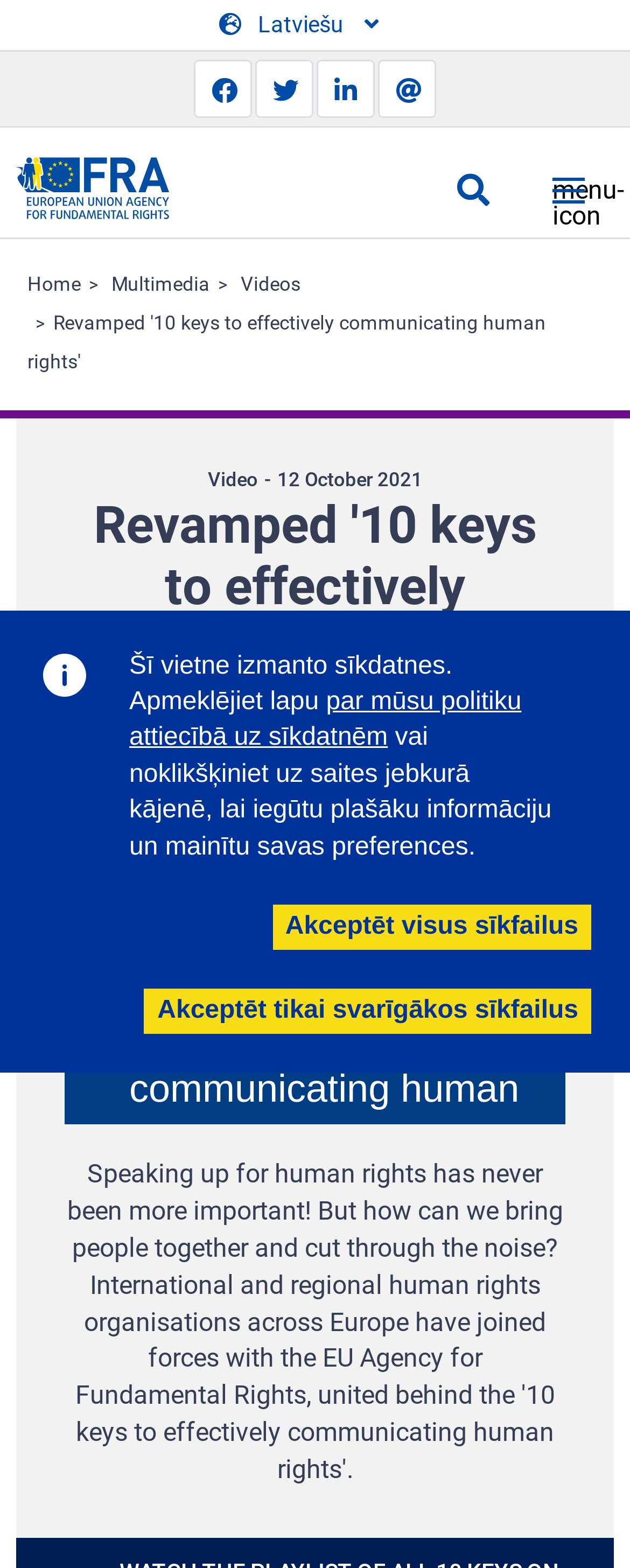Determine the bounding box coordinates for the element that should be clicked to follow this instruction: "Click the 'SEARCH' button". The coordinates should be given as four float numbers between 0 and 1, in the format [left, top, right, bottom].

[0.697, 0.1, 0.805, 0.143]